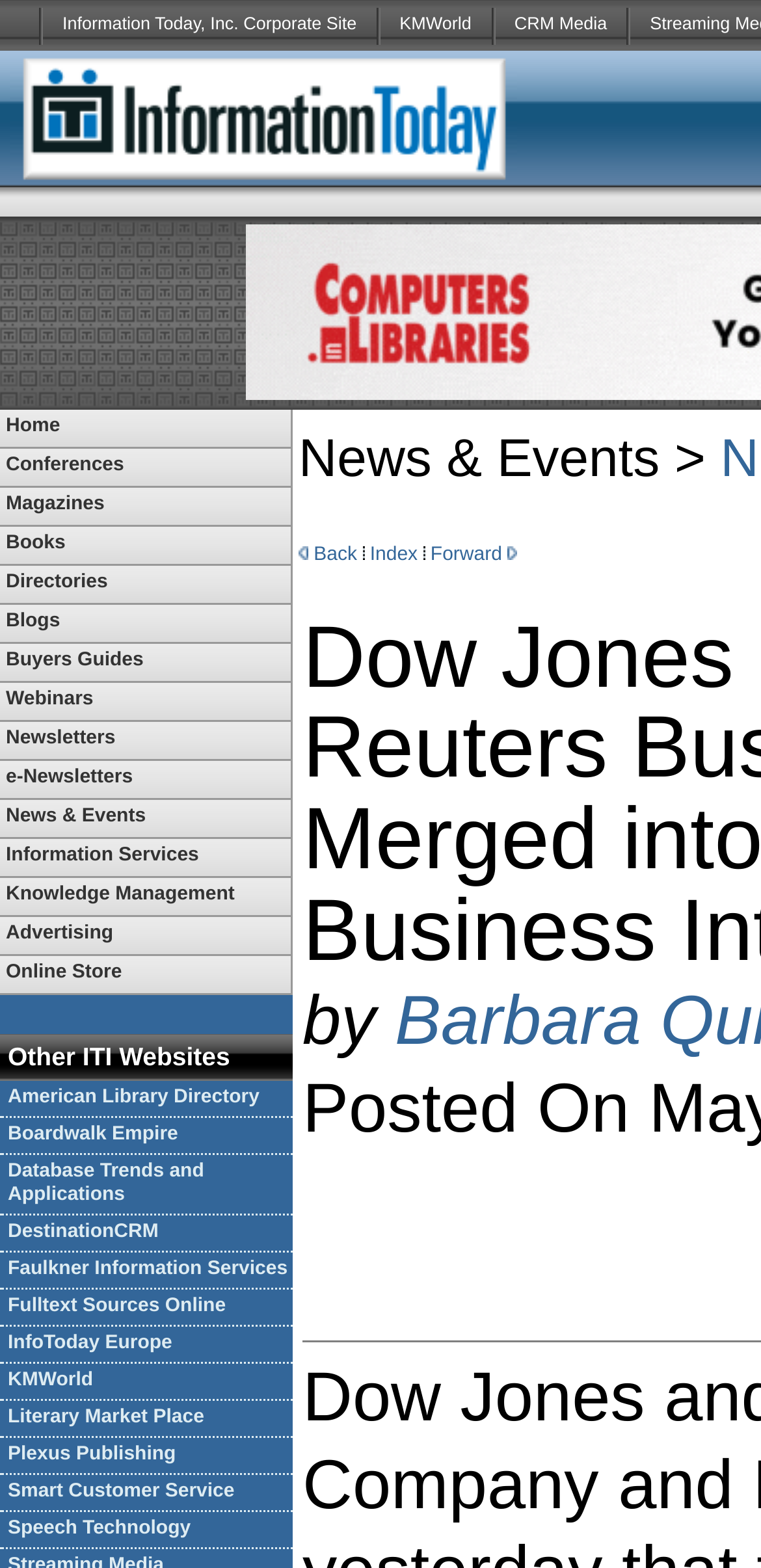How many links are there in the top navigation bar?
Using the visual information from the image, give a one-word or short-phrase answer.

15